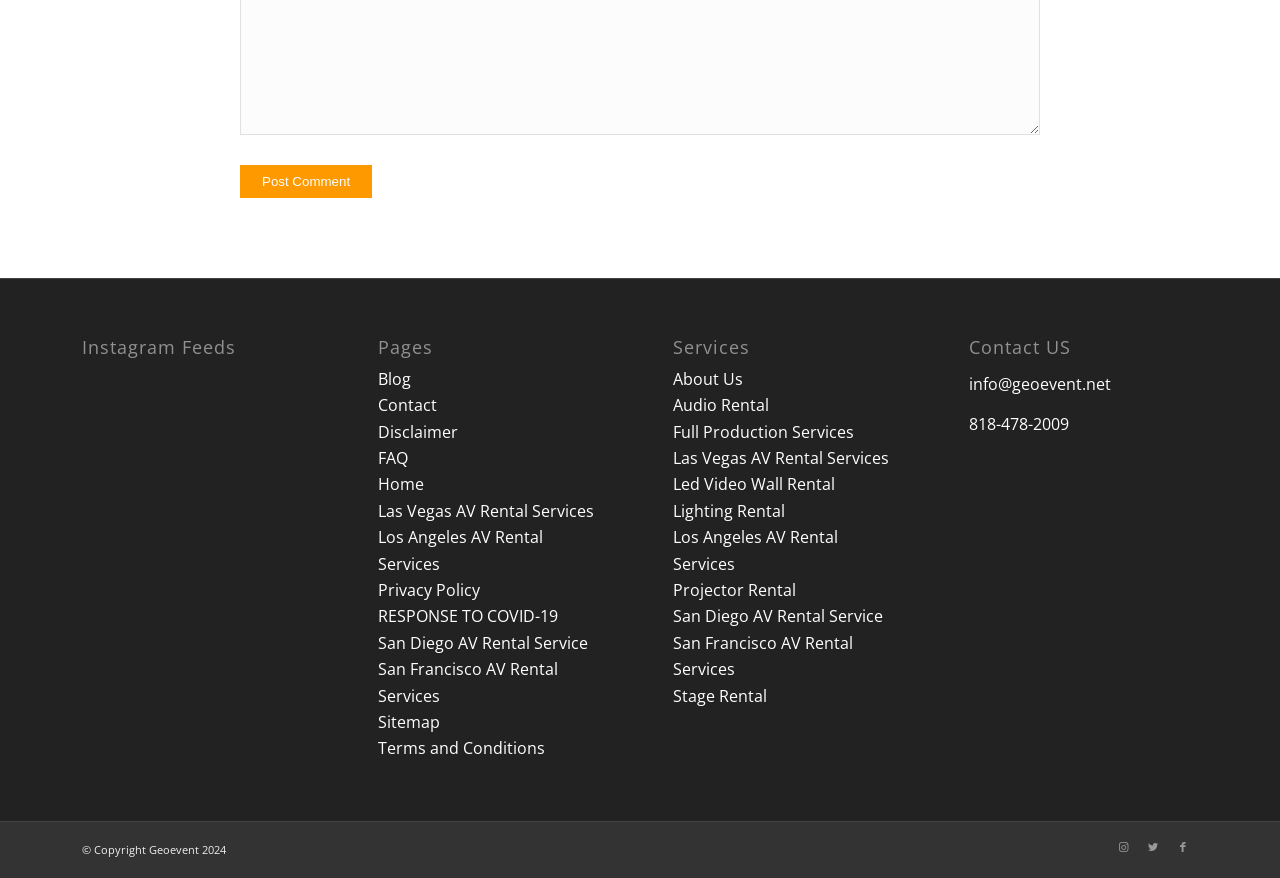Please locate the clickable area by providing the bounding box coordinates to follow this instruction: "View 'Las Vegas AV Rental Services'".

[0.295, 0.569, 0.464, 0.594]